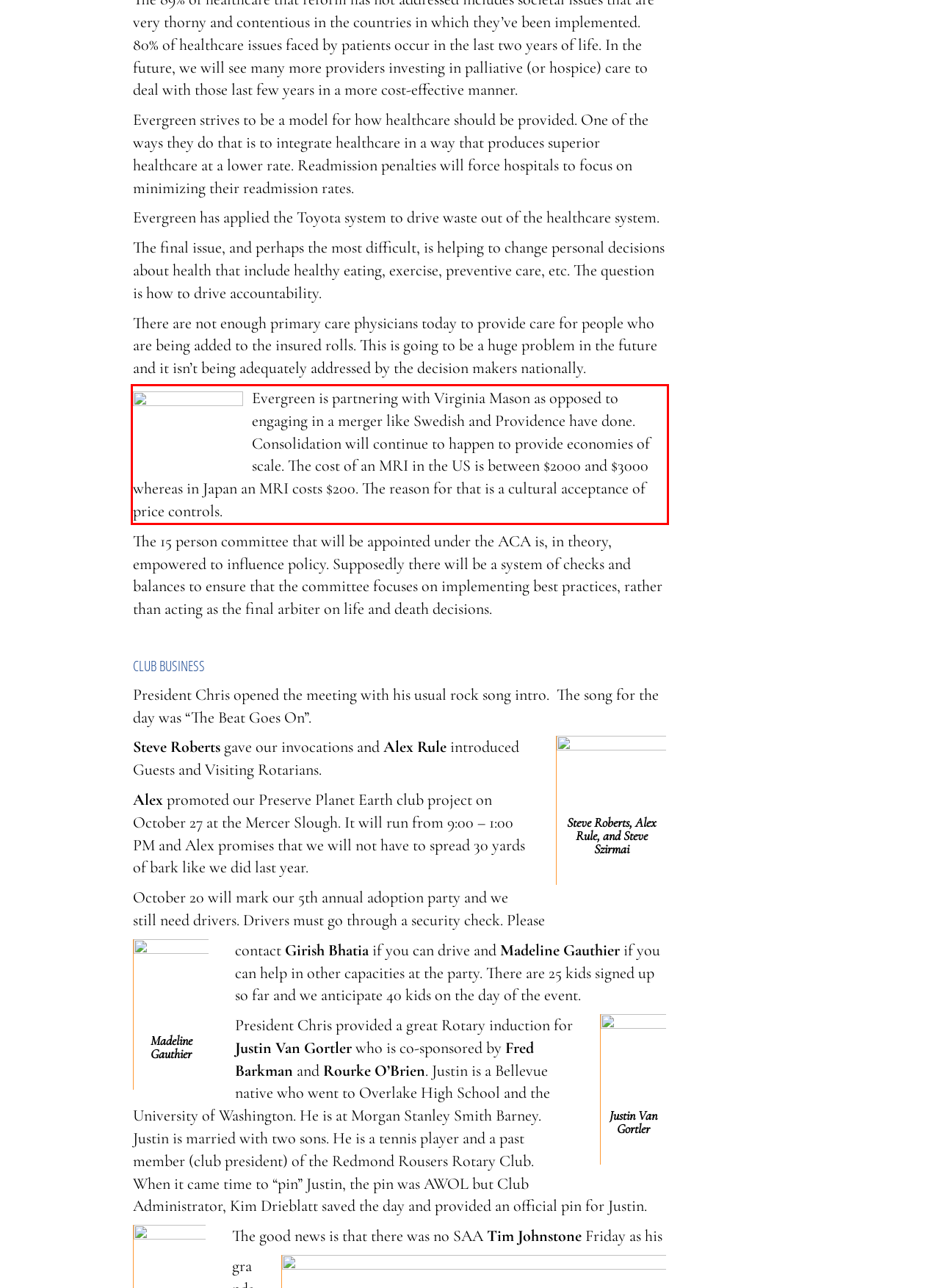Please examine the webpage screenshot and extract the text within the red bounding box using OCR.

Evergreen is partnering with Virginia Mason as opposed to engaging in a merger like Swedish and Providence have done. Consolidation will continue to happen to provide economies of scale. The cost of an MRI in the US is between $2000 and $3000 whereas in Japan an MRI costs $200. The reason for that is a cultural acceptance of price controls.